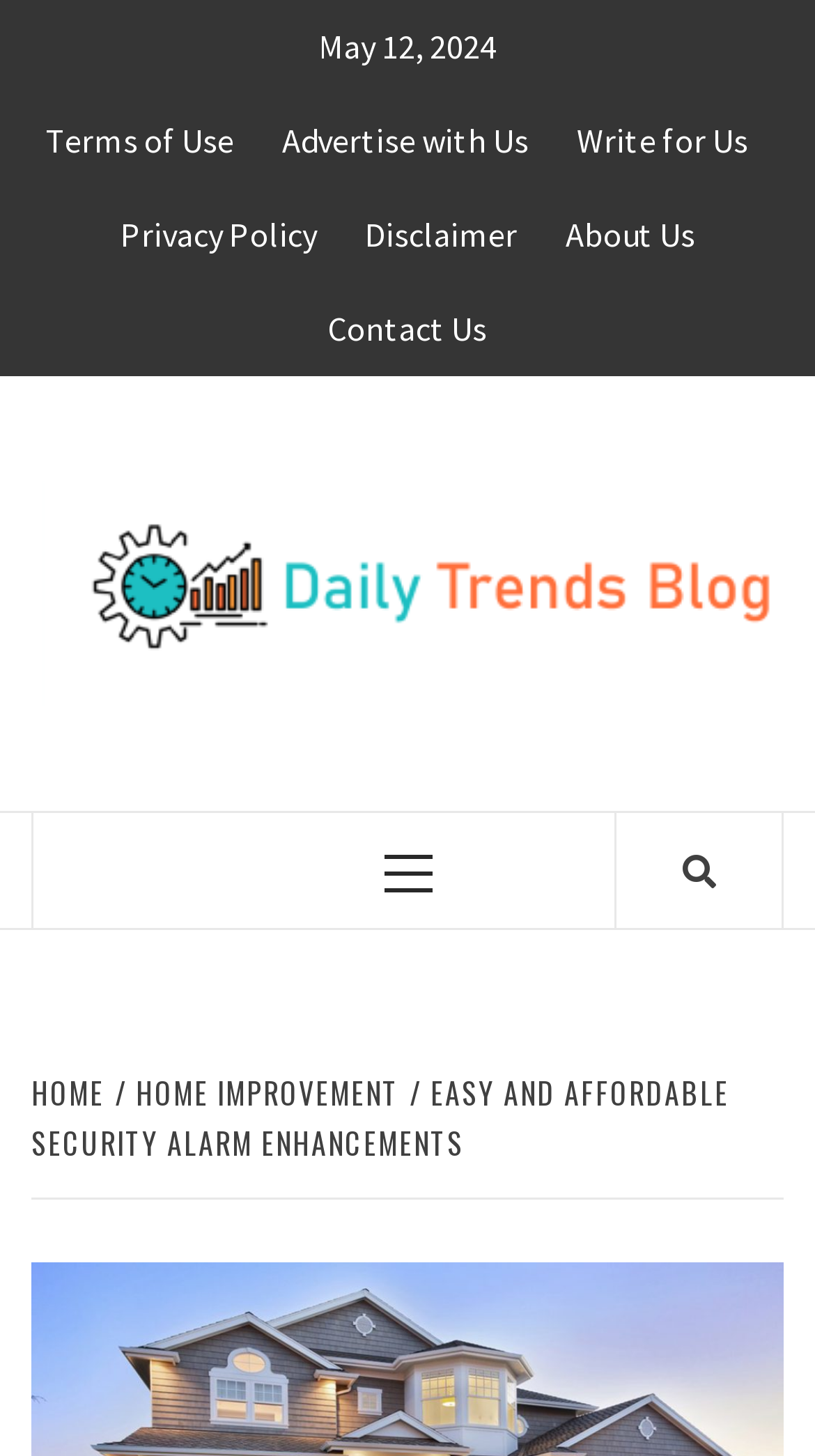Using the information in the image, give a detailed answer to the following question: What is the purpose of the button in the top-right corner?

The button in the top-right corner of the webpage is labeled 'Primary Menu', which suggests that it controls the primary menu of the webpage, allowing users to navigate to different sections.